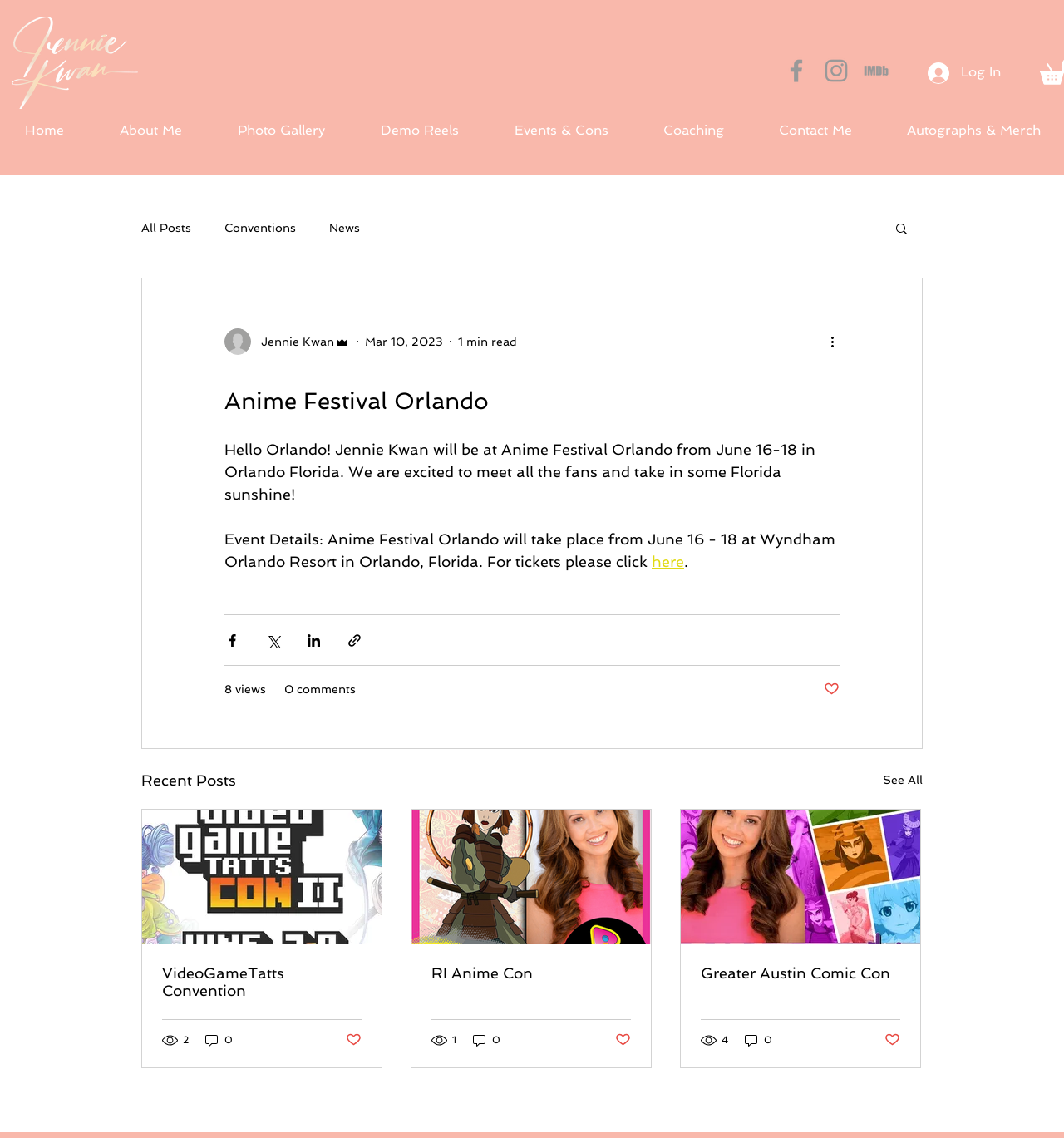Reply to the question below using a single word or brief phrase:
How many views does the 'VideoGameTatts Convention' post have?

2 views